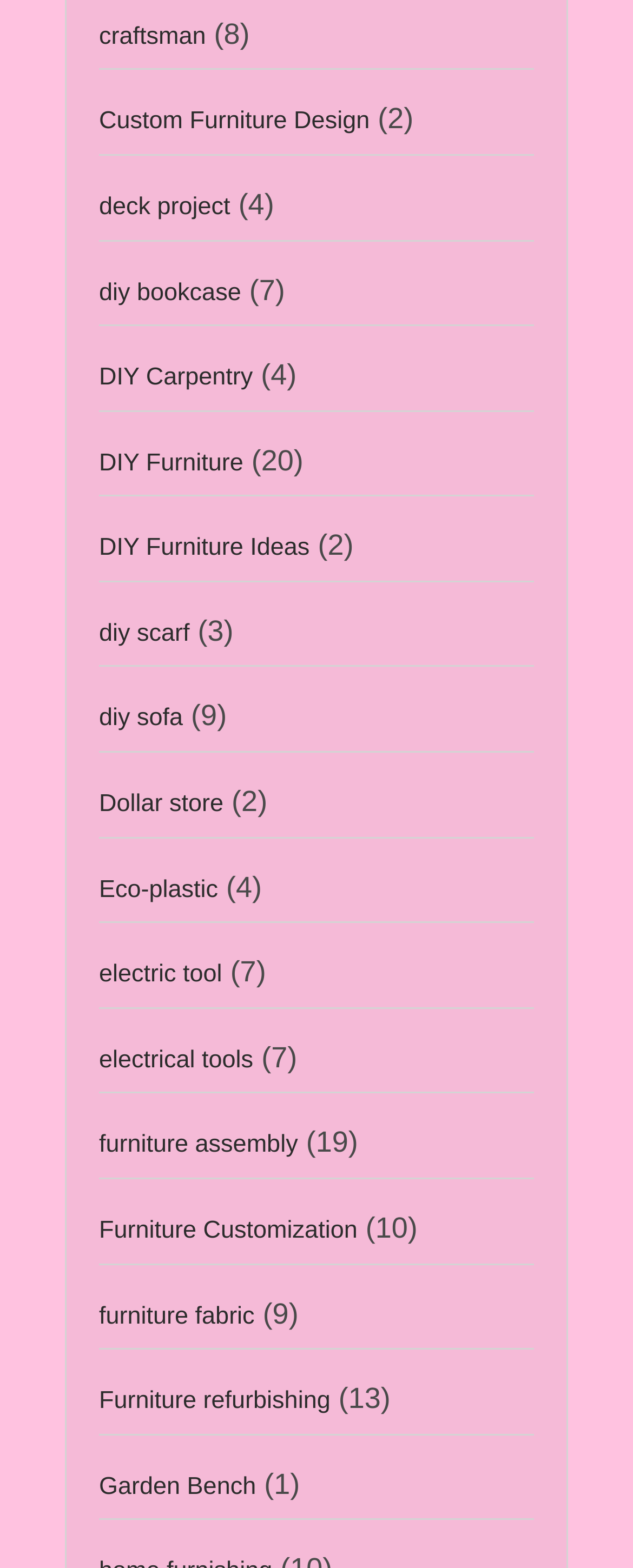Please respond to the question with a concise word or phrase:
How many links are there on the webpage?

19